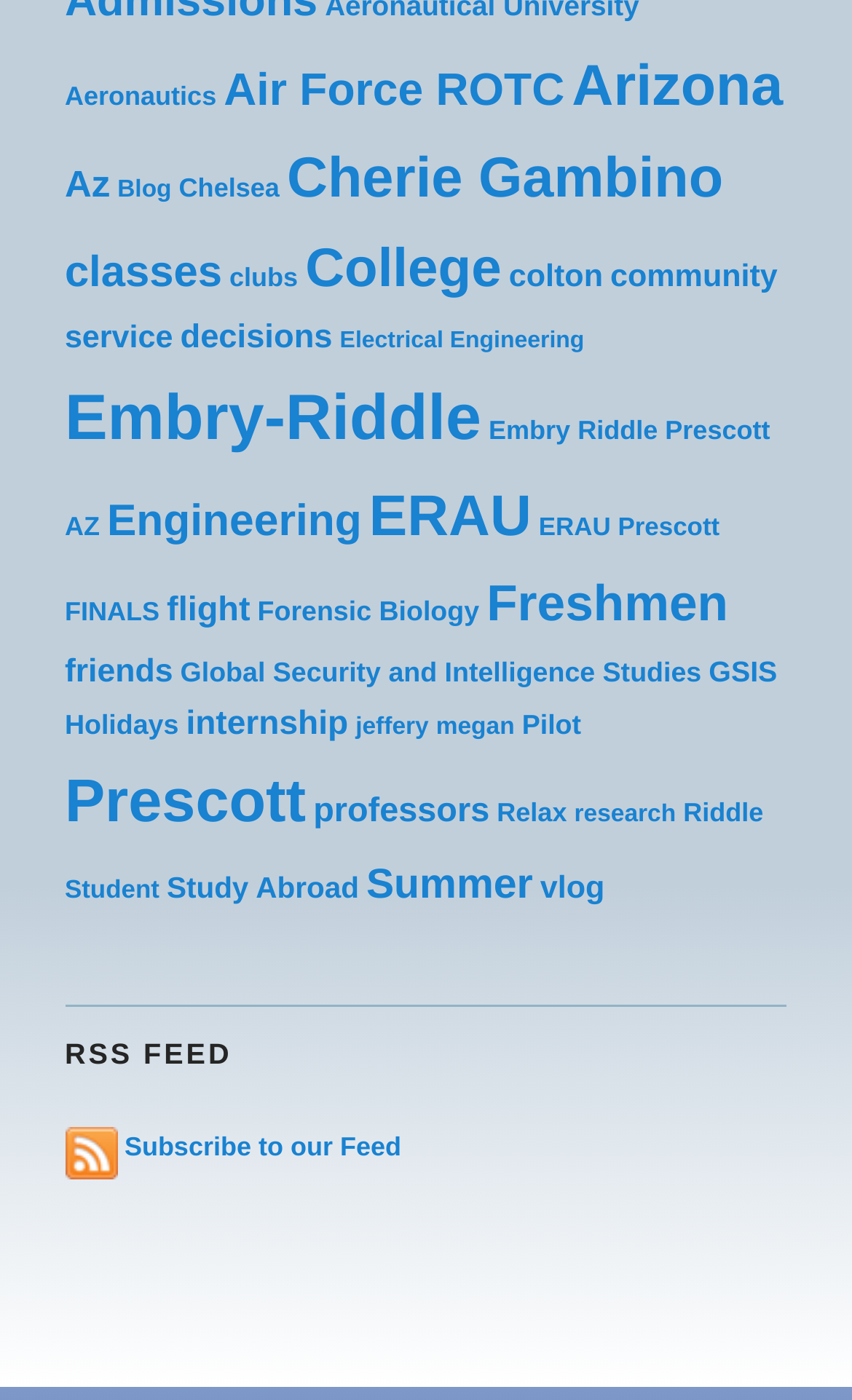Find the bounding box coordinates for the HTML element specified by: "Air Force ROTC".

[0.263, 0.047, 0.663, 0.082]